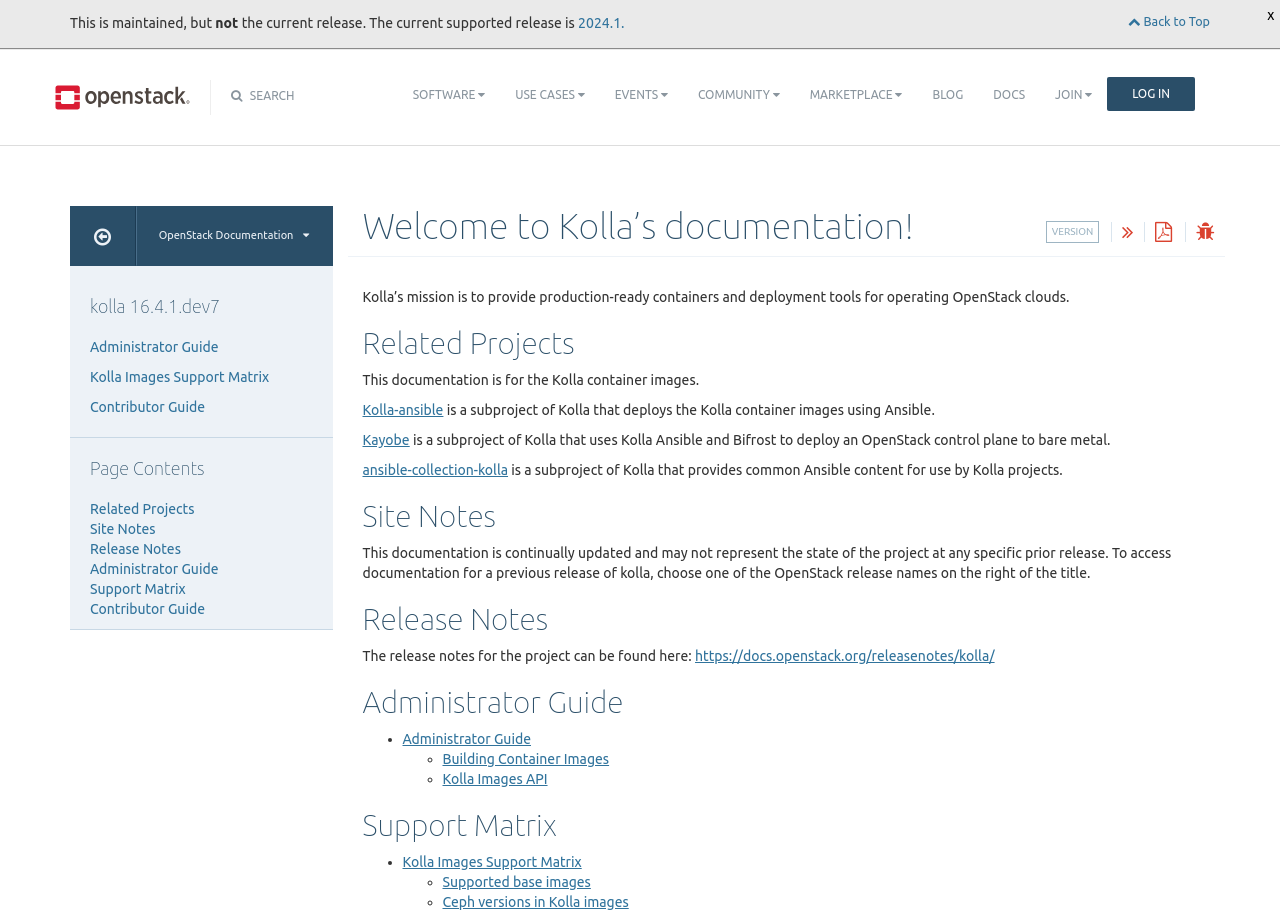Please identify the bounding box coordinates of the element's region that should be clicked to execute the following instruction: "Go to software page". The bounding box coordinates must be four float numbers between 0 and 1, i.e., [left, top, right, bottom].

[0.311, 0.077, 0.391, 0.131]